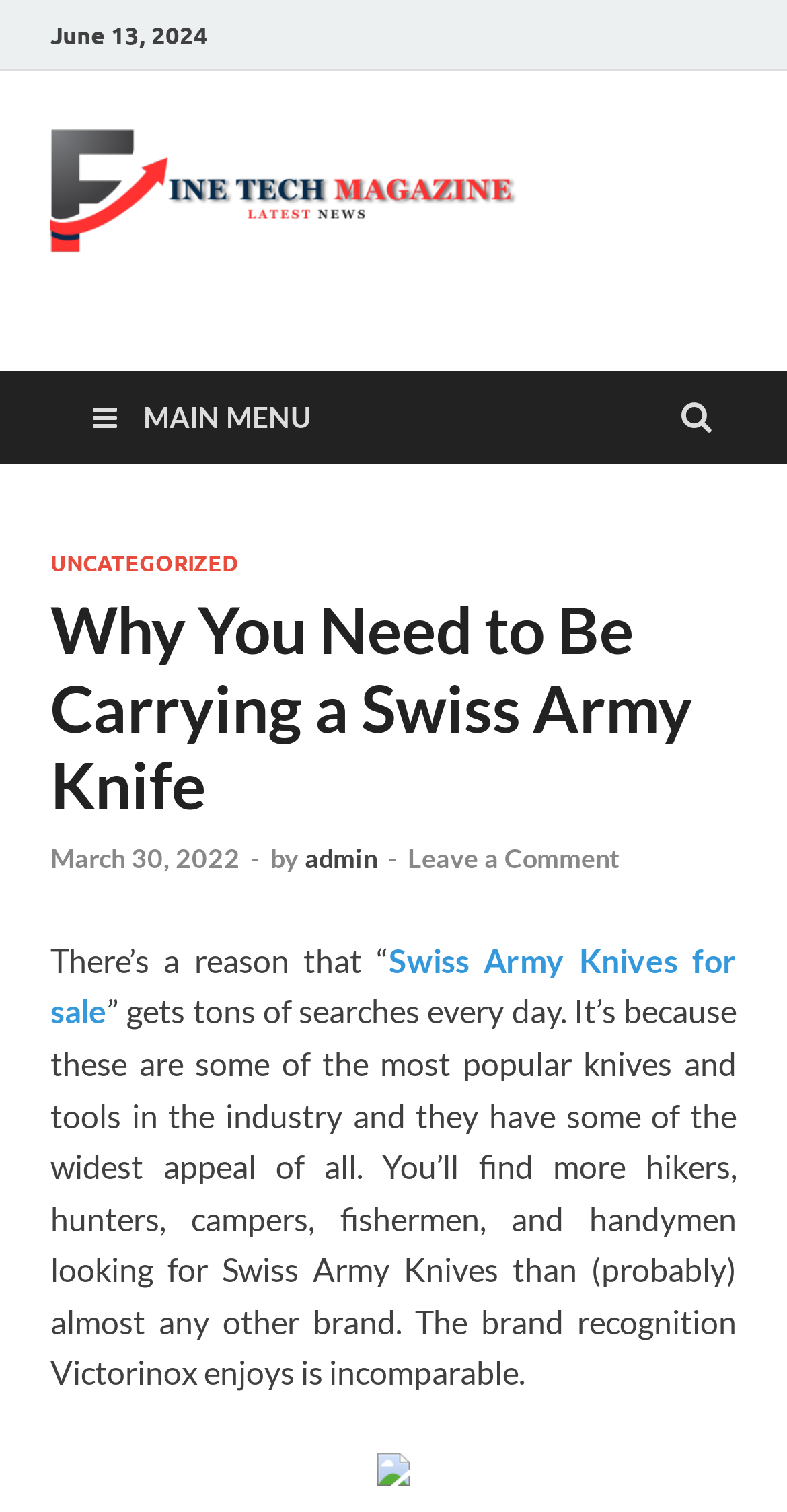Using the format (top-left x, top-left y, bottom-right x, bottom-right y), provide the bounding box coordinates for the described UI element. All values should be floating point numbers between 0 and 1: Uncategorized

[0.064, 0.363, 0.303, 0.382]